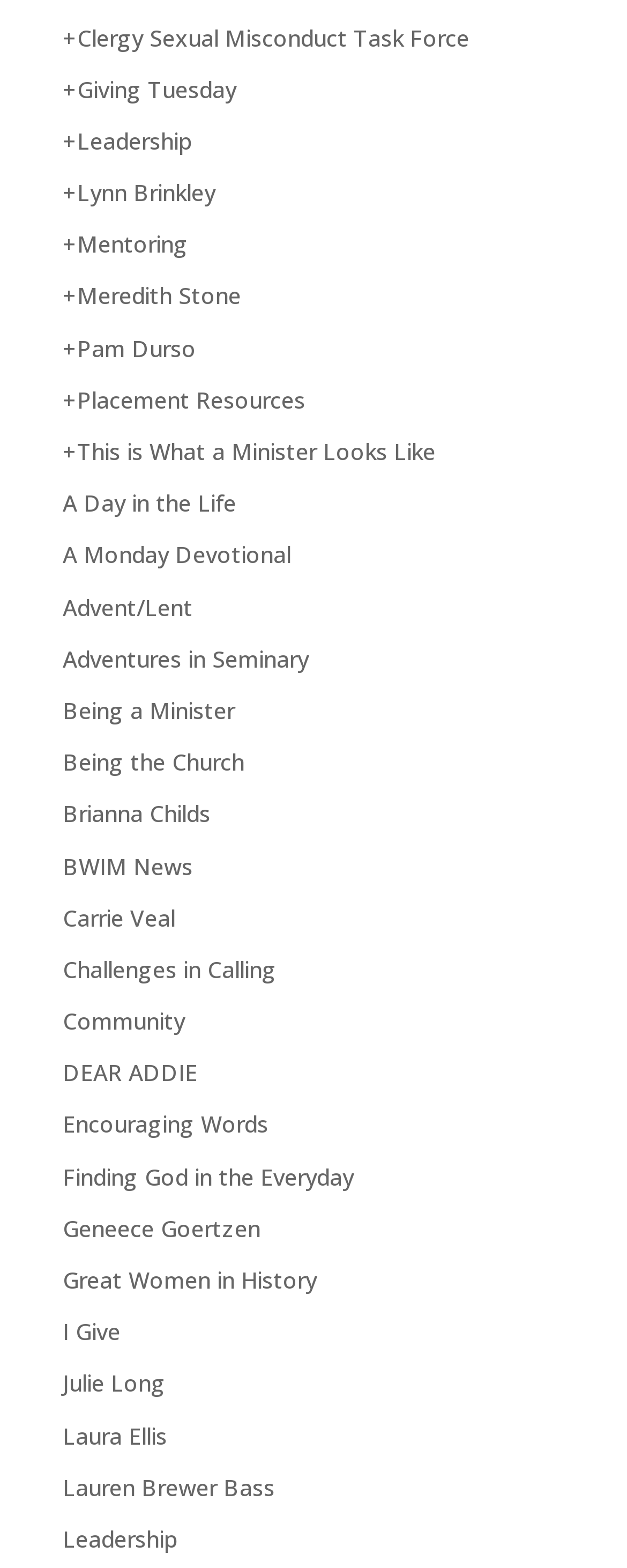Provide the bounding box coordinates of the UI element this sentence describes: "Great Women in History".

[0.1, 0.806, 0.505, 0.826]